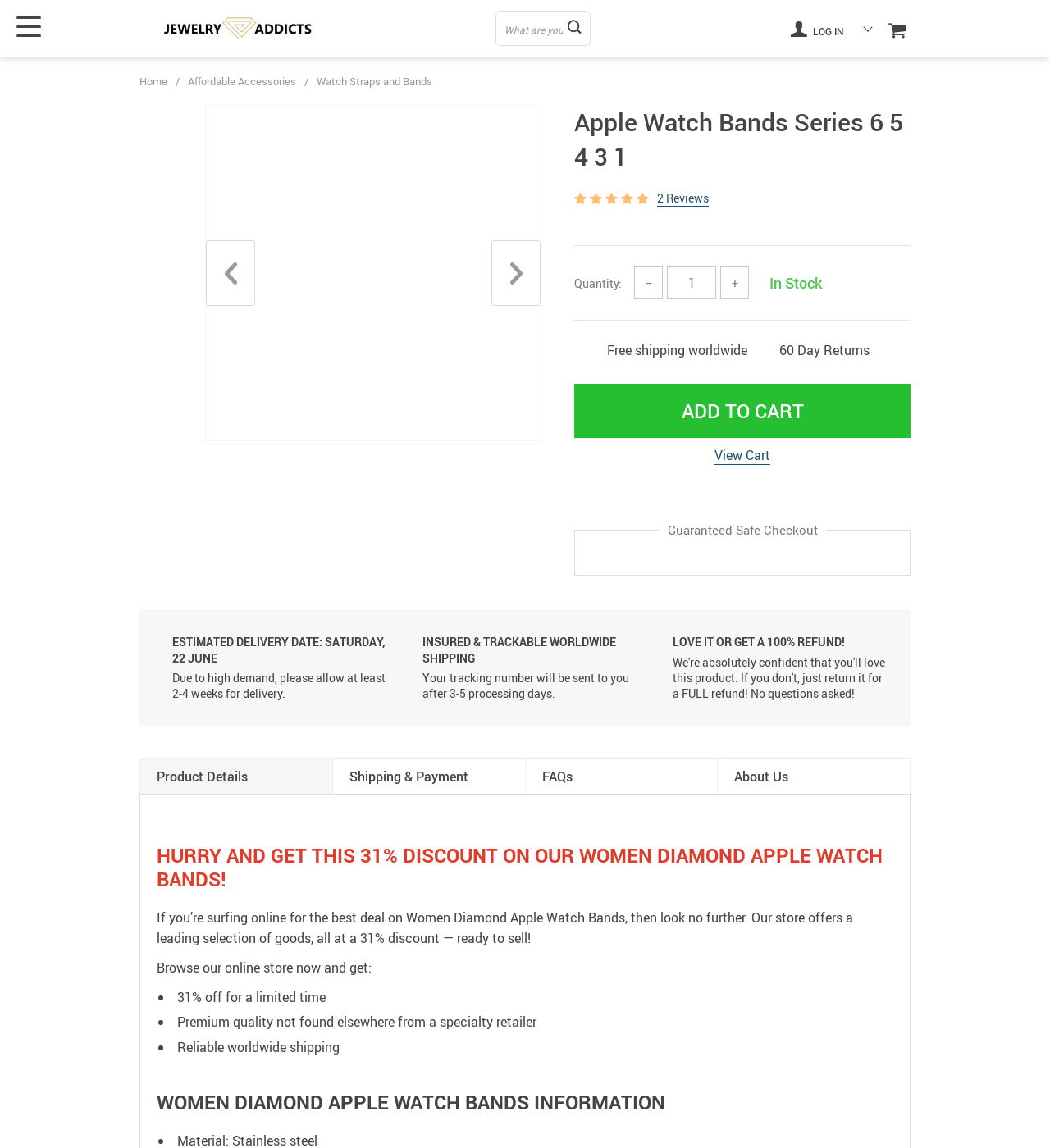What is the shipping policy of the website?
Make sure to answer the question with a detailed and comprehensive explanation.

The webpage explicitly states 'Free shipping worldwide' and also mentions 'INSURED & TRACKABLE WORLDWIDE SHIPPING', indicating that the website offers free shipping worldwide to its customers.